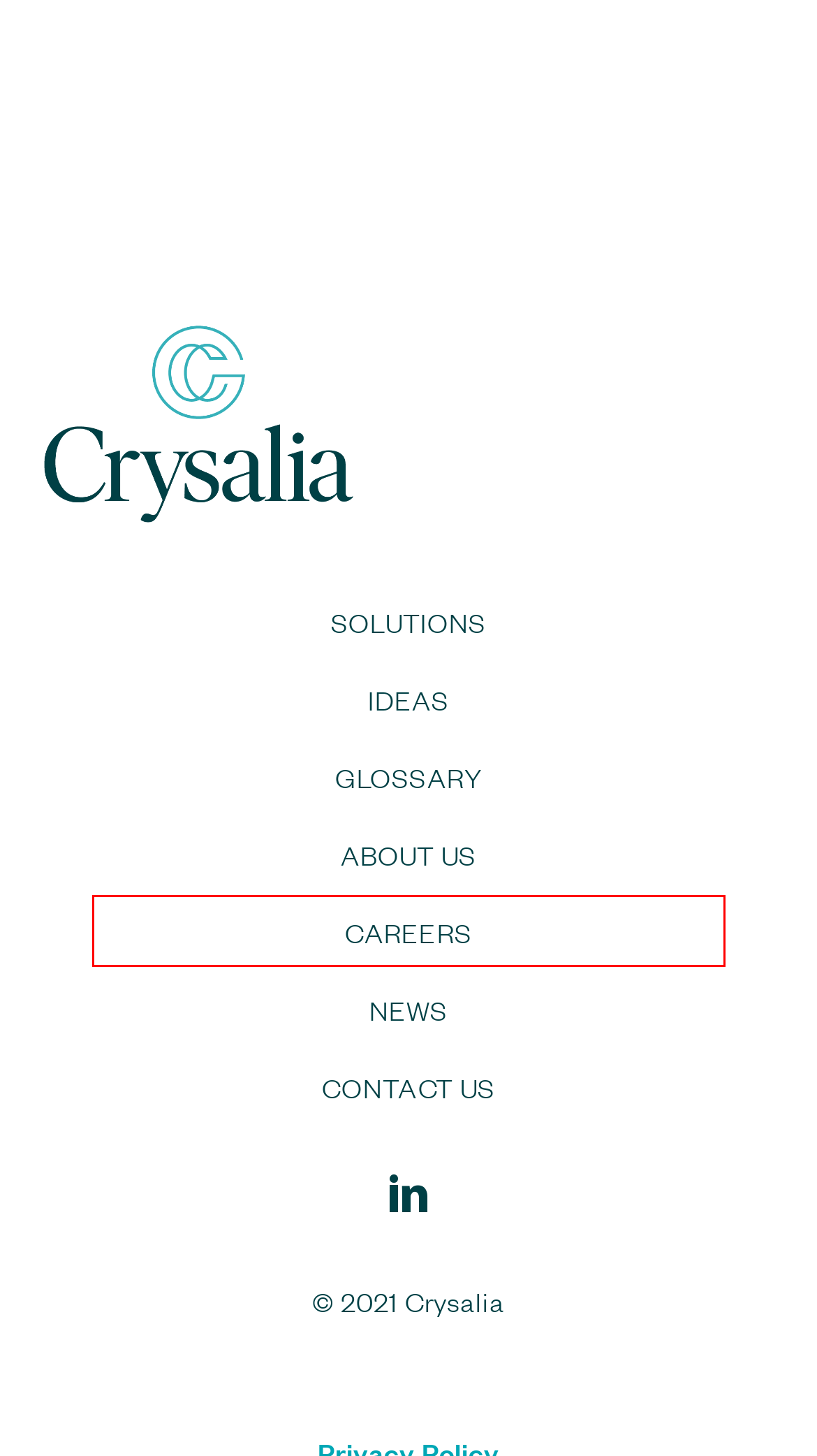You are provided with a screenshot of a webpage that has a red bounding box highlighting a UI element. Choose the most accurate webpage description that matches the new webpage after clicking the highlighted element. Here are your choices:
A. About us - Crysalia
B. Enterprising Family Solutions - Crysalia
C. Contact us - Crysalia
D. Careers - Crysalia
E. Privacy Policy - Crysalia
F. News - Crysalia
G. Ideas - Crysalia
H. Glossary - Crysalia

D